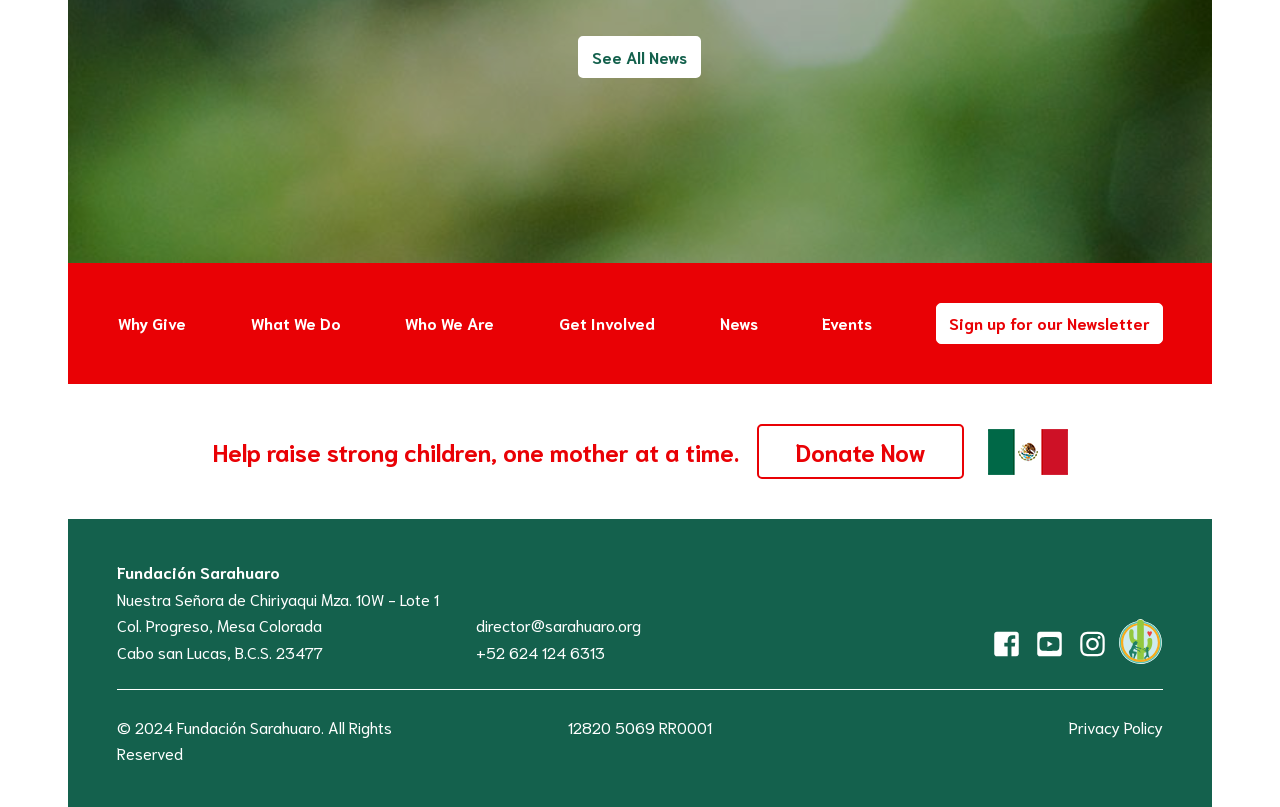Could you find the bounding box coordinates of the clickable area to complete this instruction: "Click on 'See All News'"?

[0.452, 0.045, 0.548, 0.097]